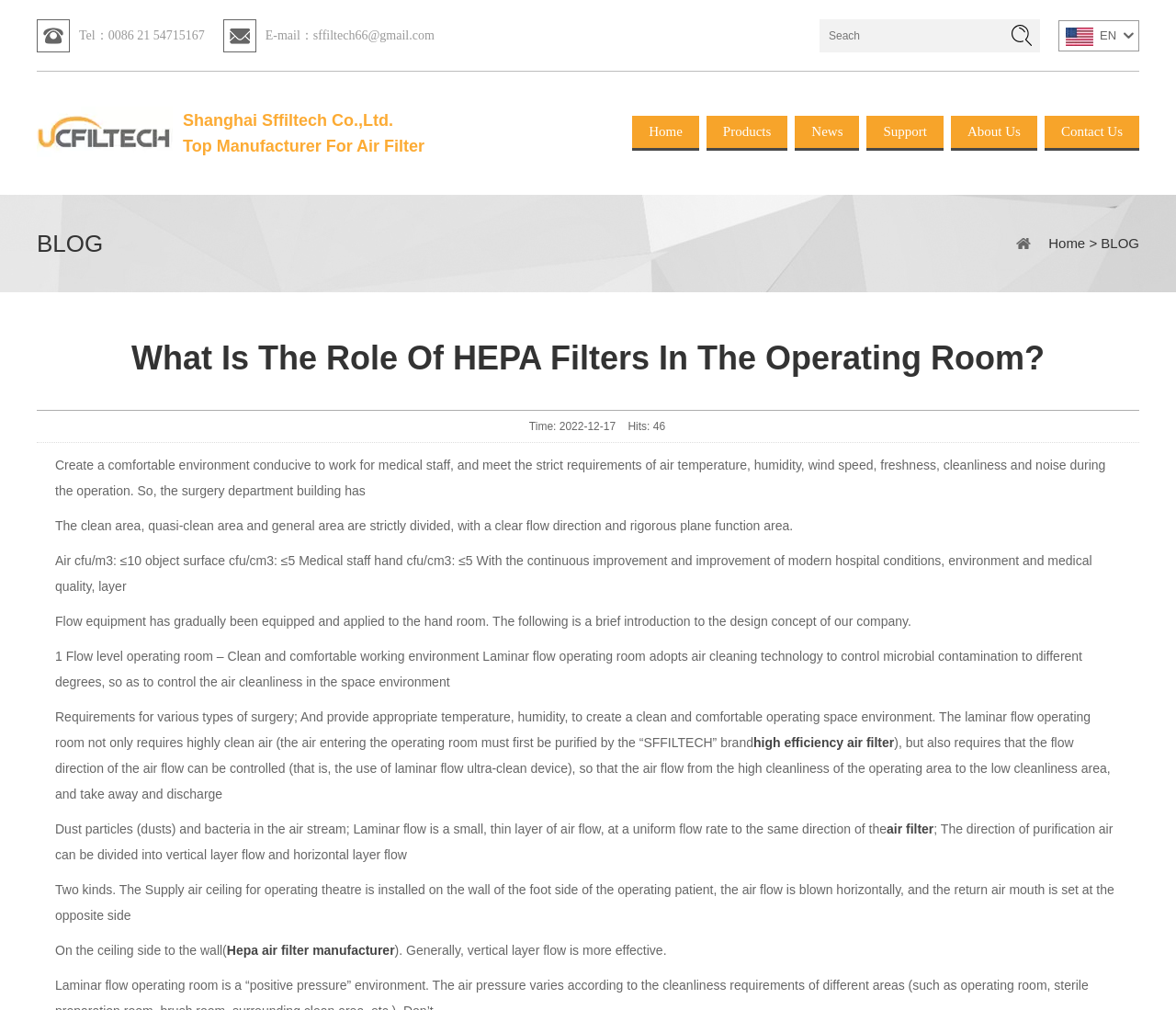Please determine the main heading text of this webpage.

What Is The Role Of HEPA Filters In The Operating Room?